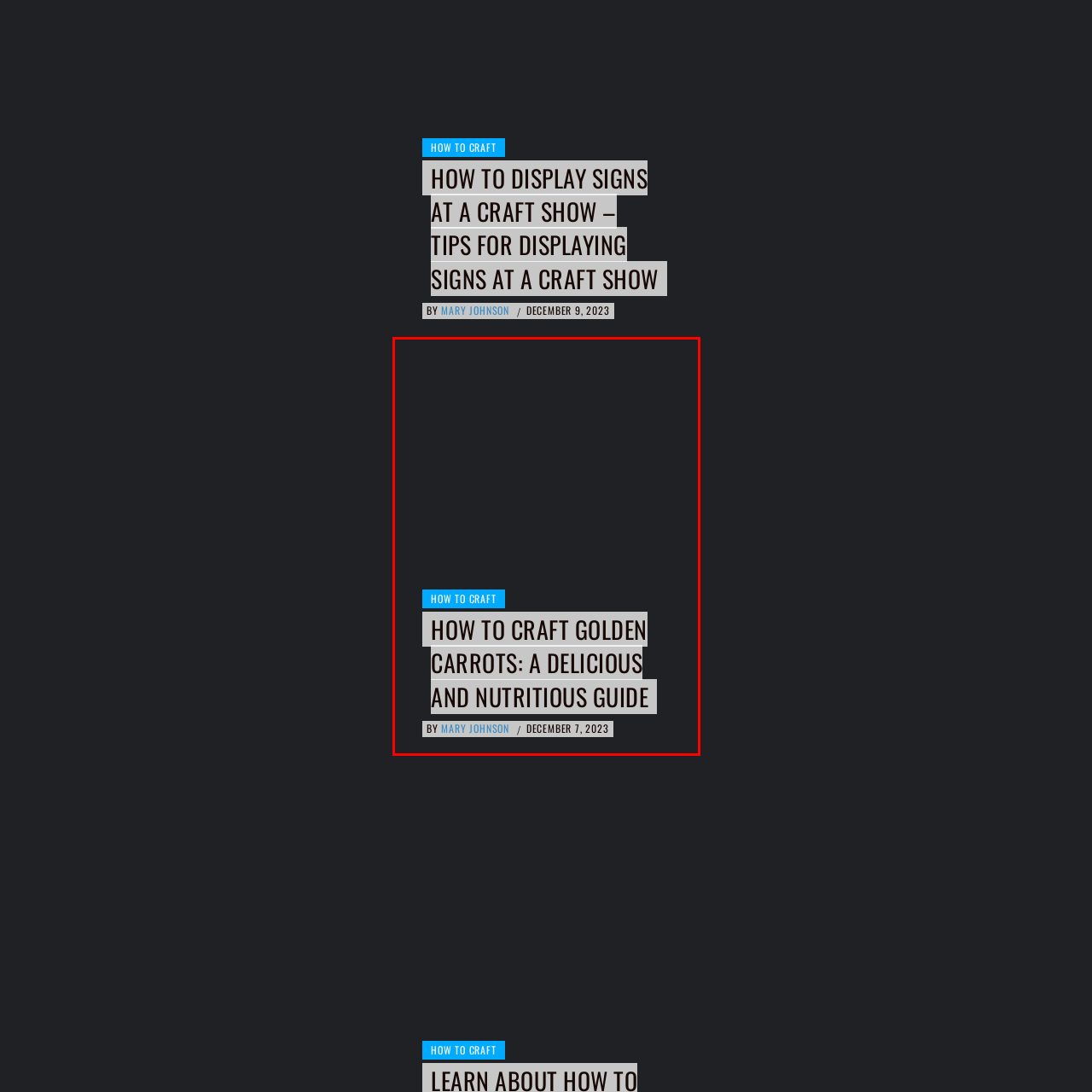Who is the author of the article?
Look closely at the image inside the red bounding box and answer the question with as much detail as possible.

The author's name is credited beneath the headline, which is Mary Johnson, indicating that she is the writer of the article.